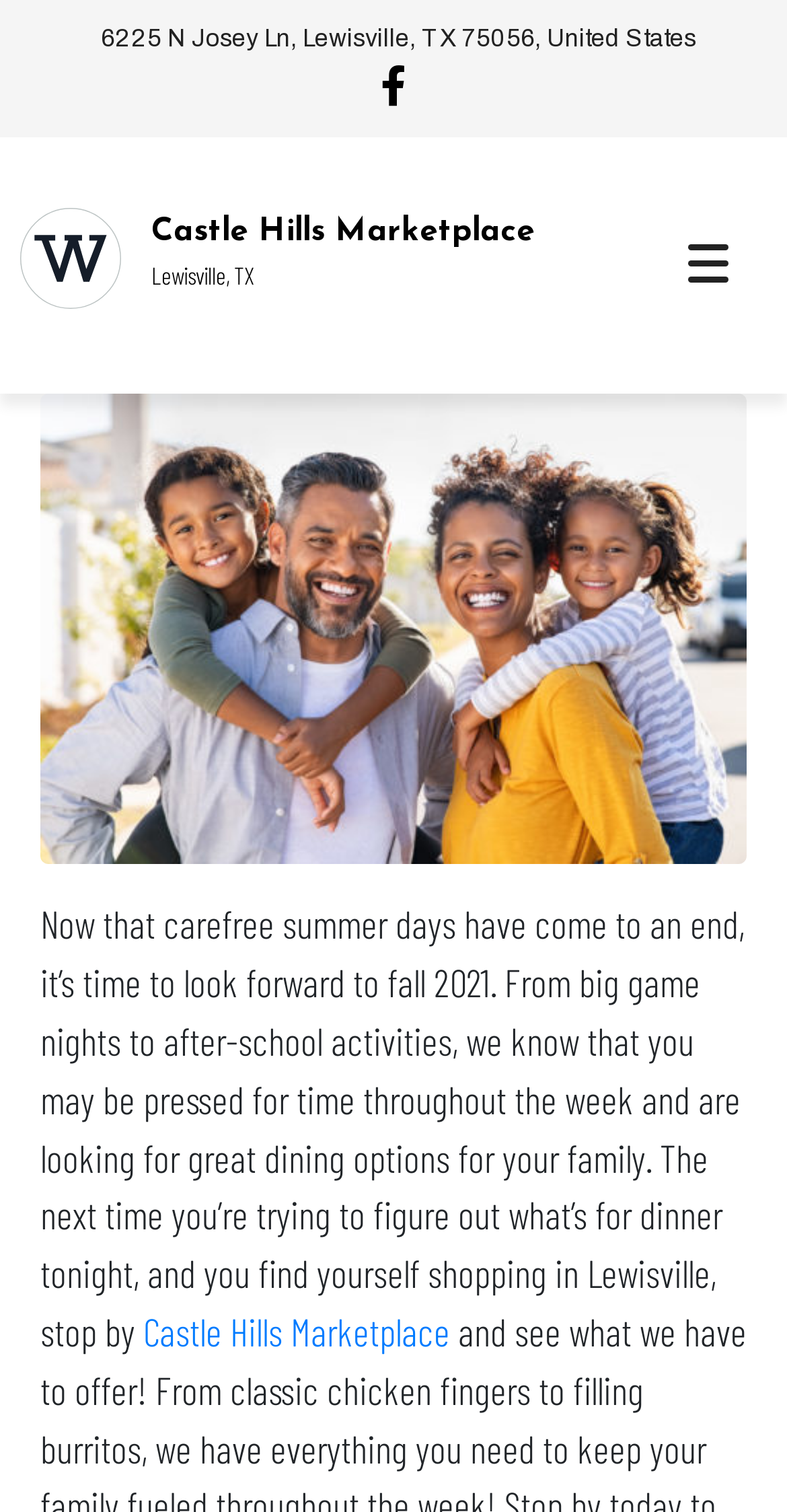Extract the bounding box of the UI element described as: "Castle Hills Marketplace".

[0.192, 0.143, 0.679, 0.164]